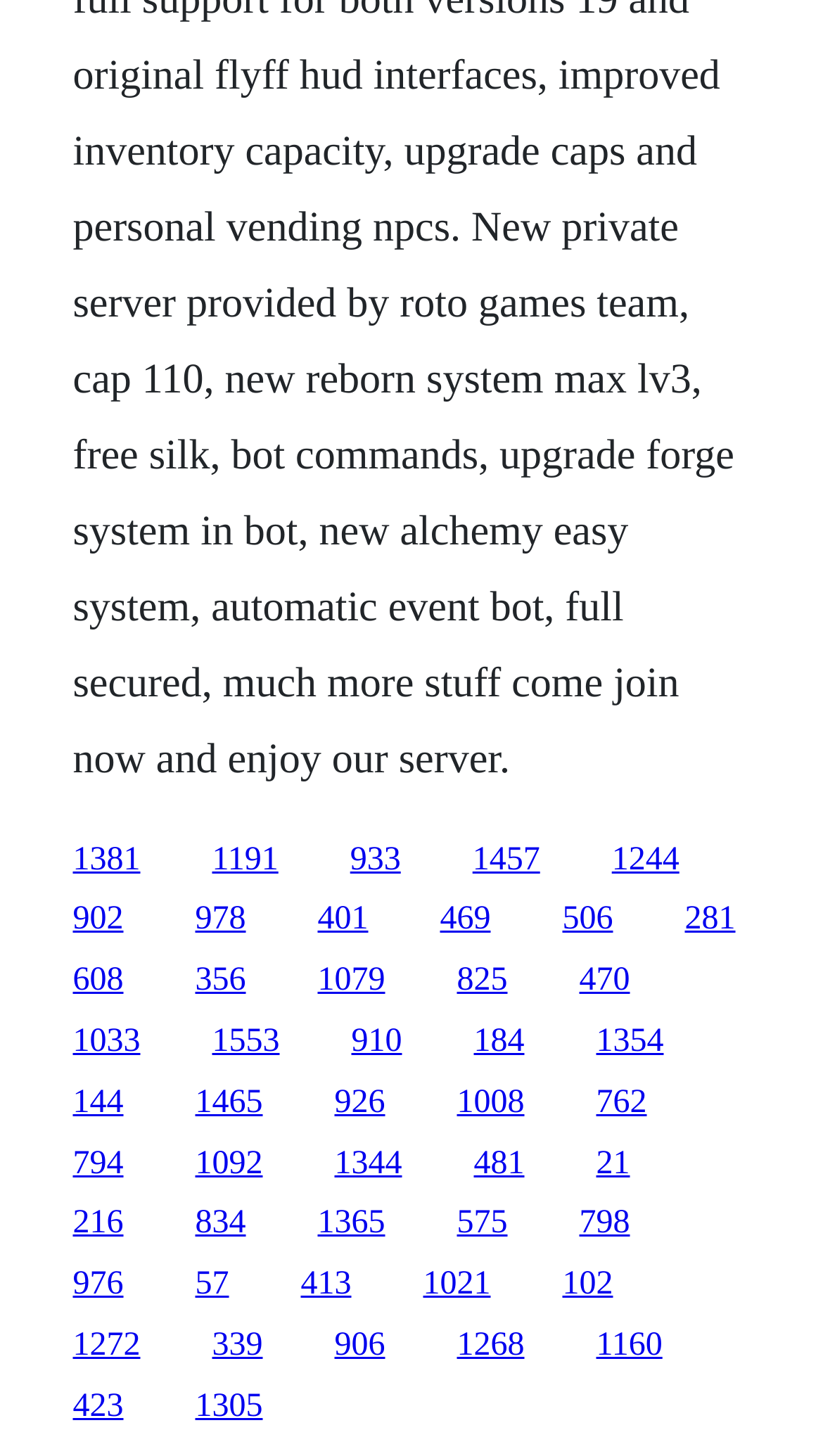Show the bounding box coordinates of the region that should be clicked to follow the instruction: "access the fifteenth link."

[0.724, 0.703, 0.806, 0.728]